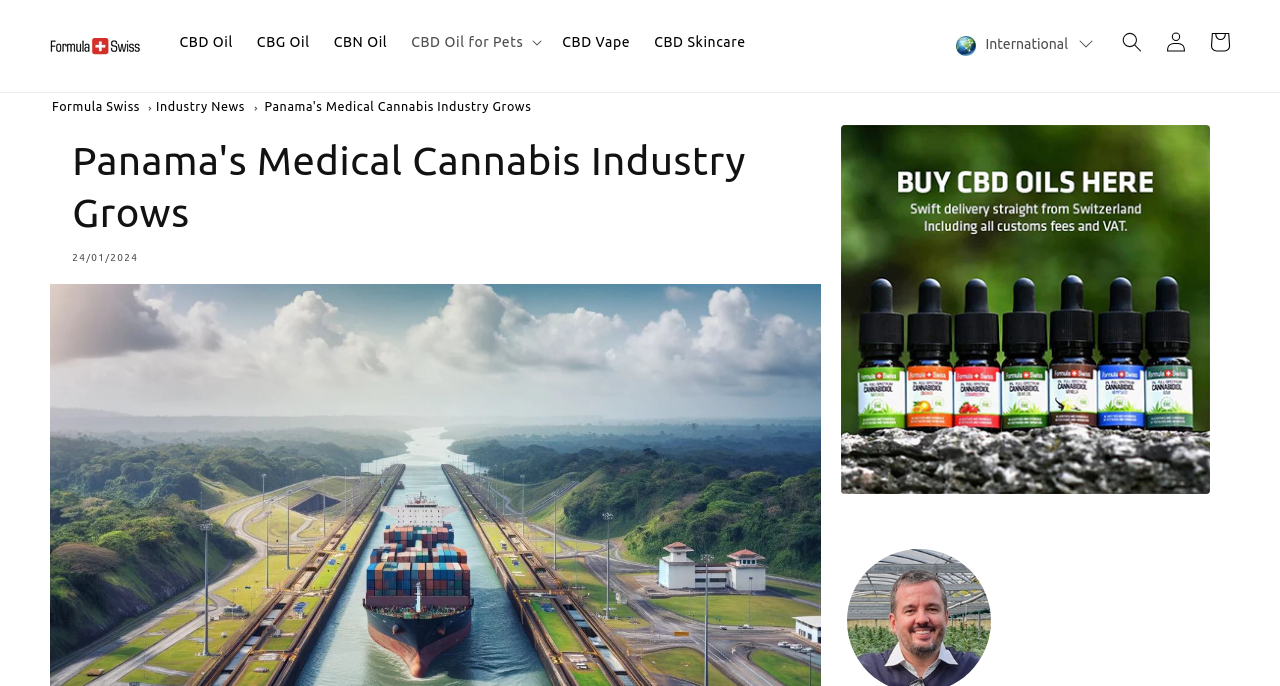Please find the bounding box for the UI element described by: "Panama's Medical Cannabis Industry Grows".

[0.207, 0.144, 0.415, 0.165]